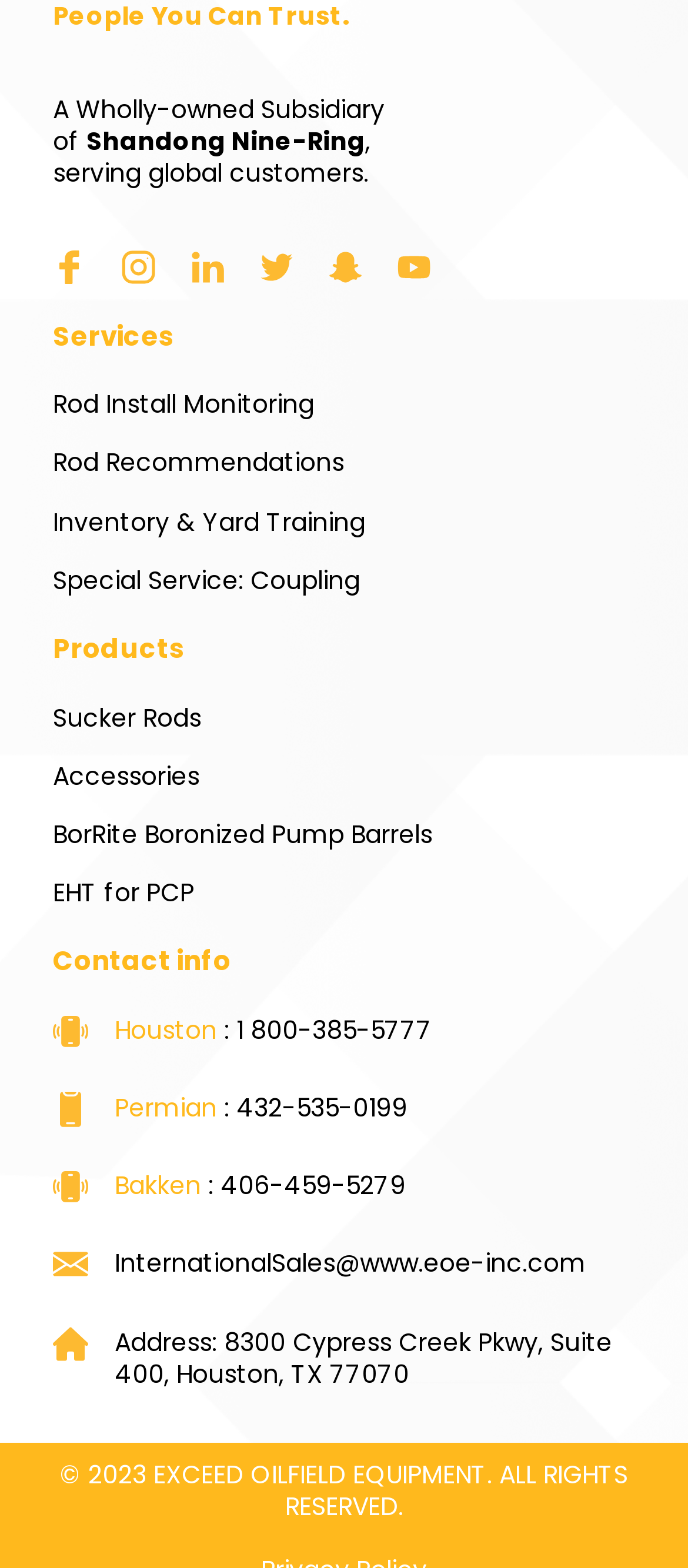Find the bounding box coordinates for the element described here: "Inventory & Yard Training".

[0.077, 0.322, 0.923, 0.343]